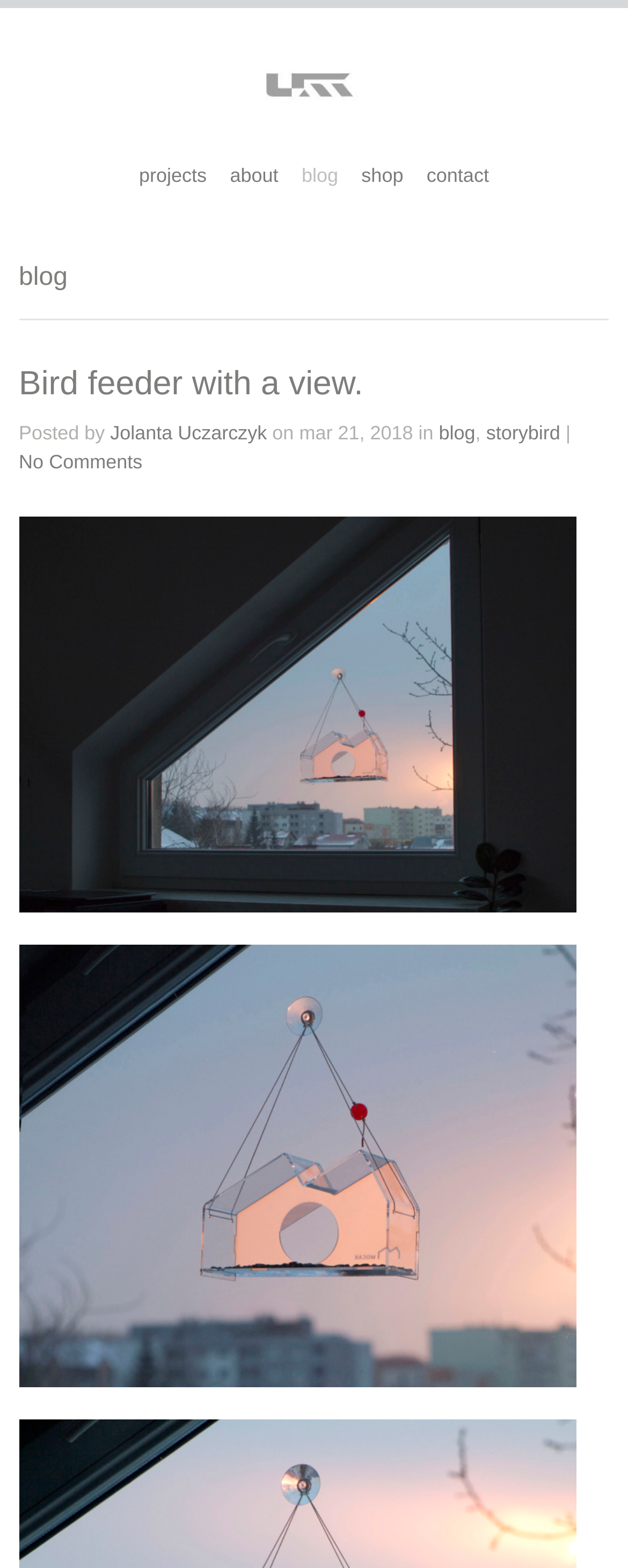How many navigation links are there?
Can you offer a detailed and complete answer to this question?

I counted the number of links in the navigation menu, which are 'projects', 'about', 'blog', 'shop', and 'contact'.